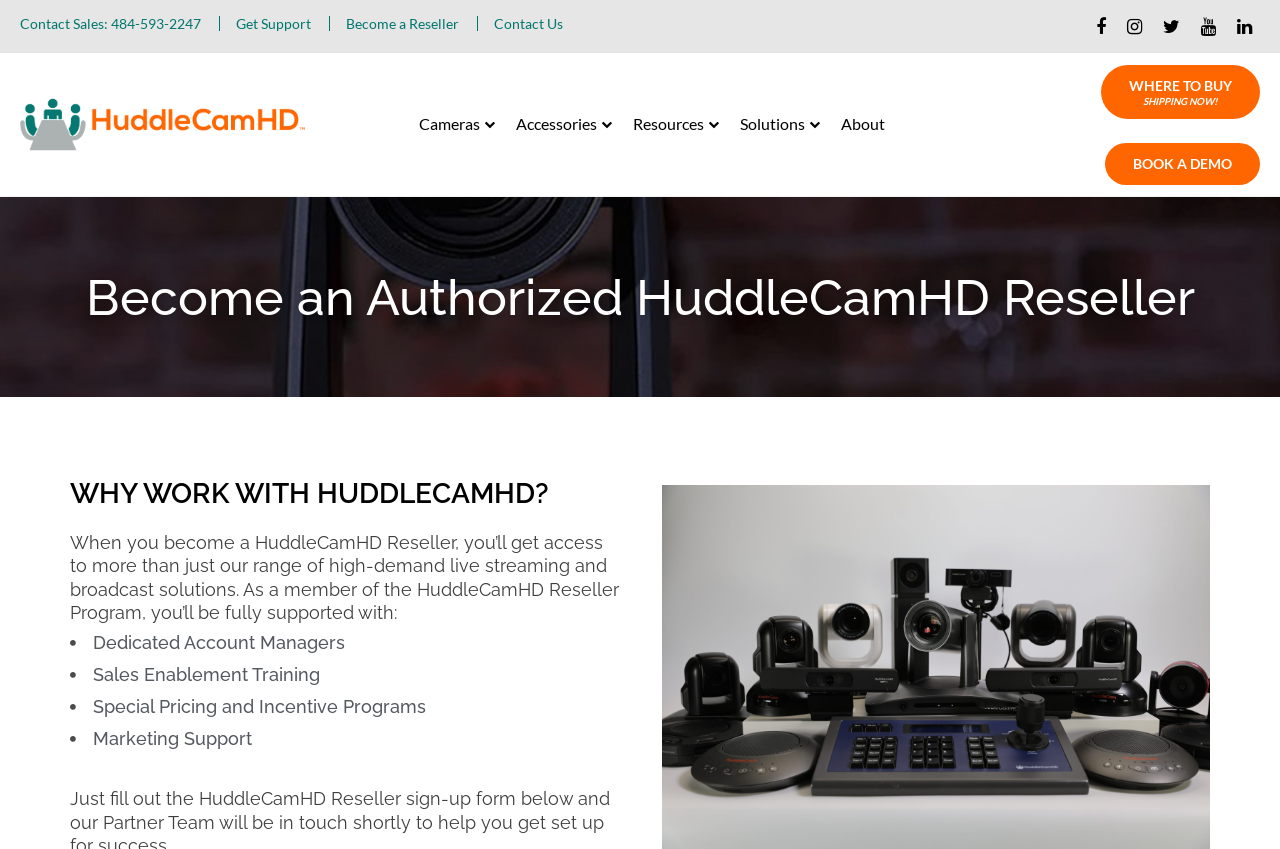Please locate the bounding box coordinates of the element that should be clicked to complete the given instruction: "View solutions".

[0.564, 0.135, 0.643, 0.159]